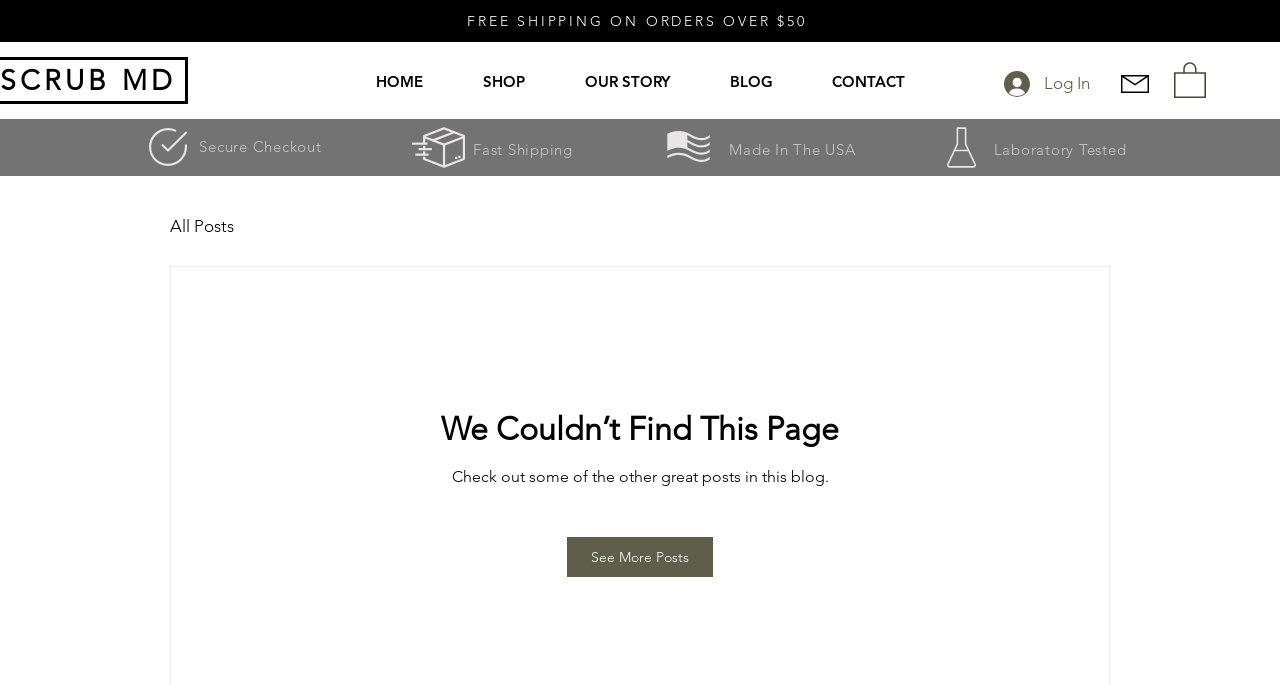Please provide the bounding box coordinates for the UI element as described: "kelly(dot)ferebee(at)gmail(dot)com". The coordinates must be four floats between 0 and 1, represented as [left, top, right, bottom].

None